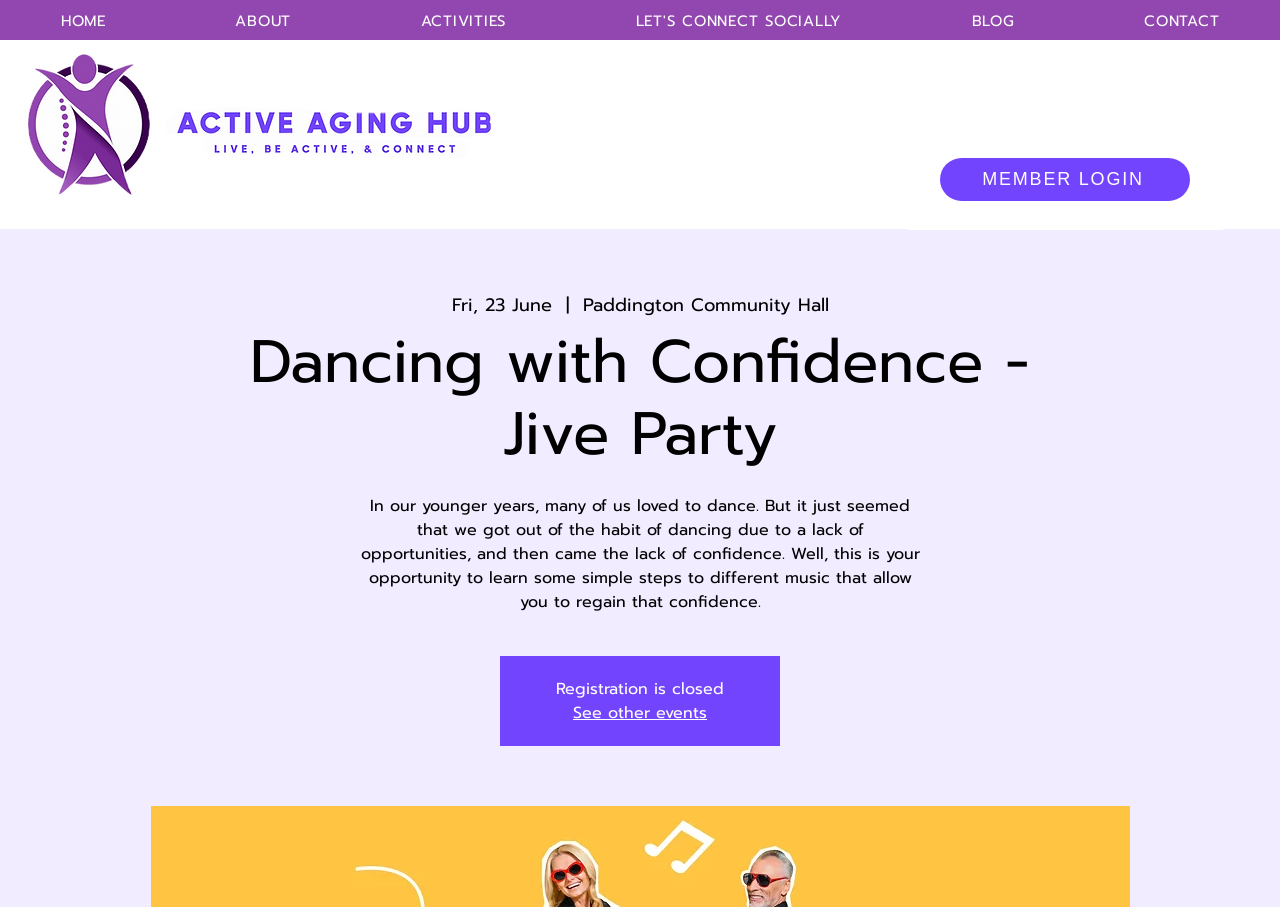Return the bounding box coordinates of the UI element that corresponds to this description: "MEMBER LOGIN". The coordinates must be given as four float numbers in the range of 0 and 1, [left, top, right, bottom].

[0.734, 0.174, 0.93, 0.222]